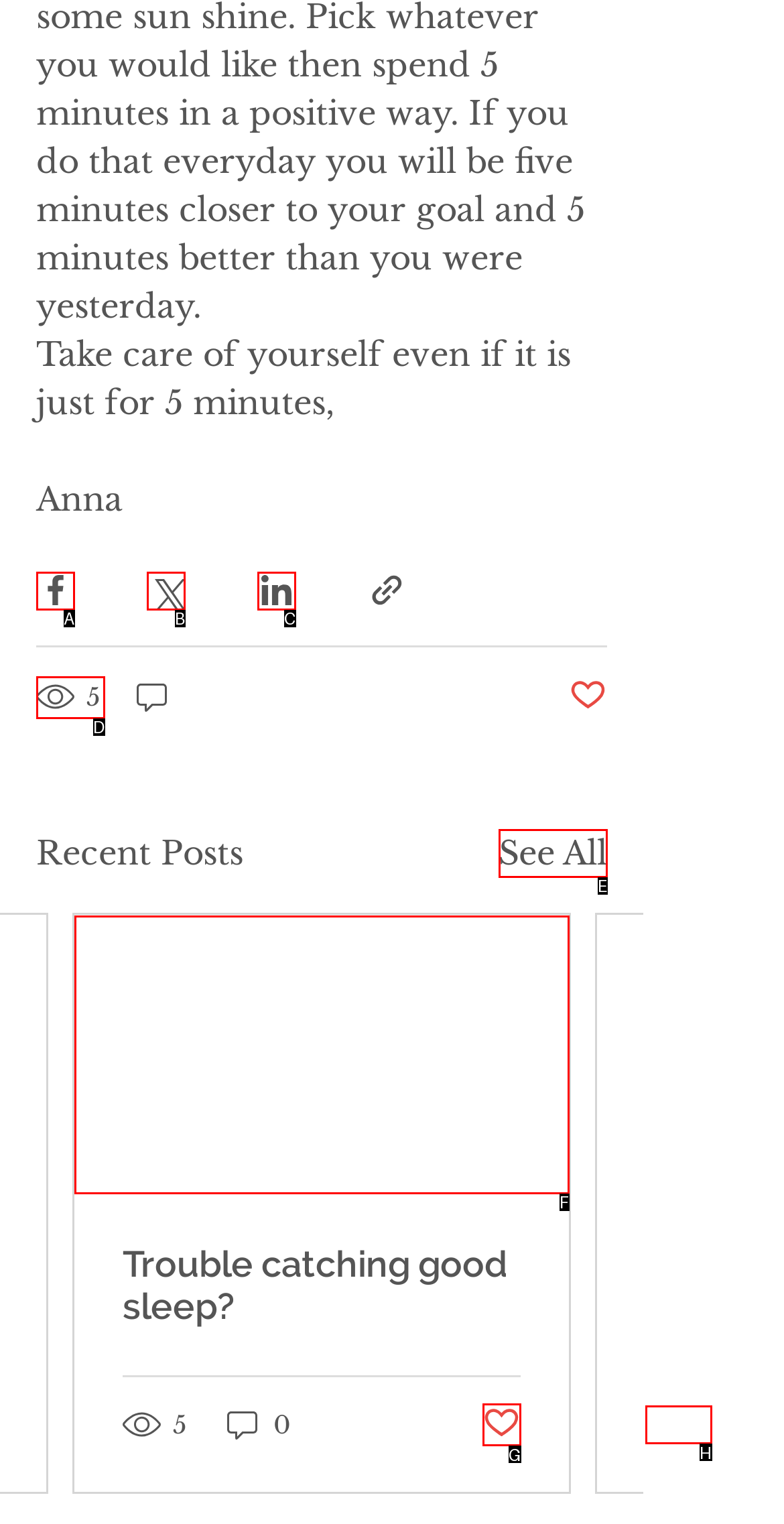Tell me the letter of the HTML element that best matches the description: aria-label="Share via Facebook" from the provided options.

A